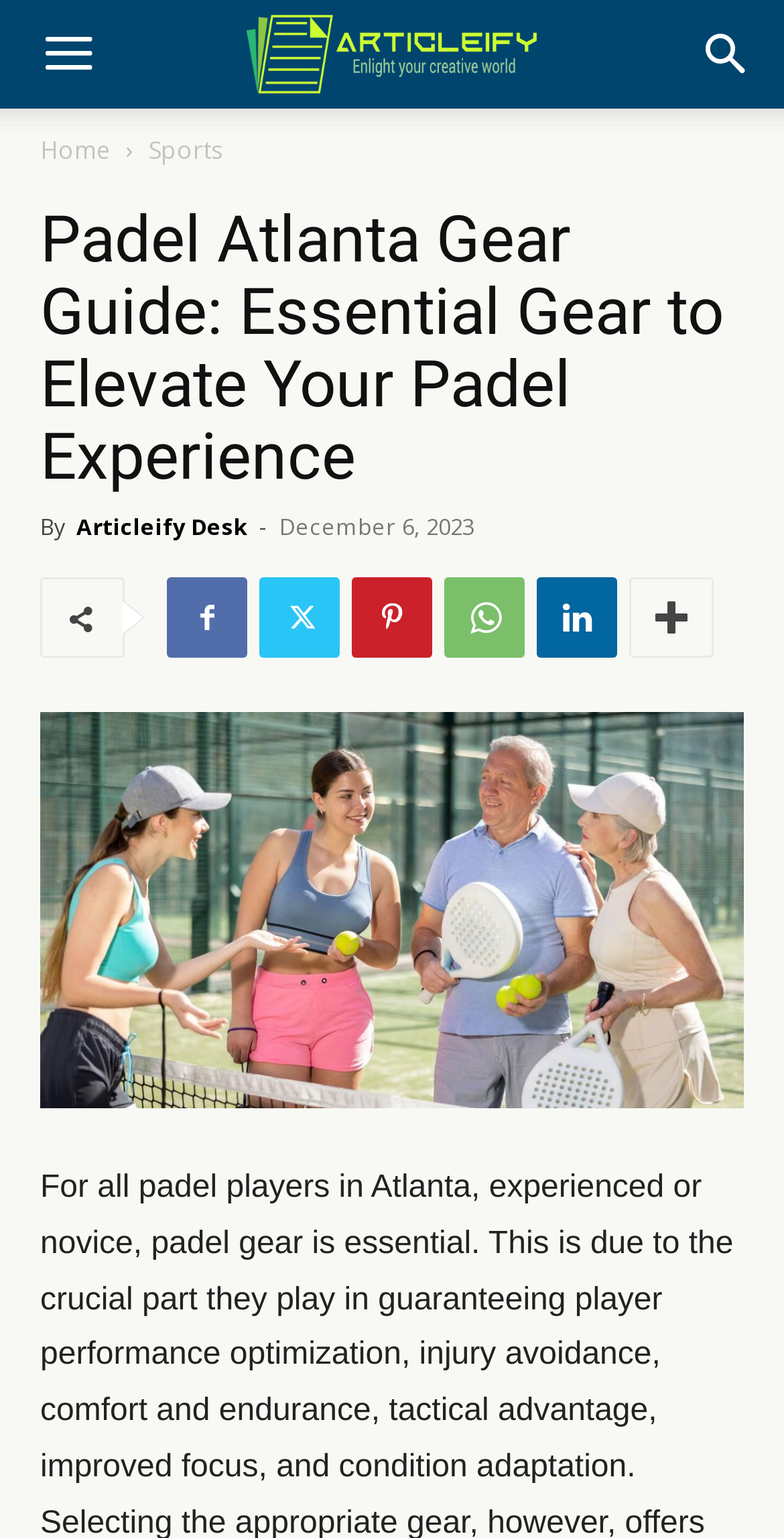How many social media links are available?
Using the visual information, respond with a single word or phrase.

6